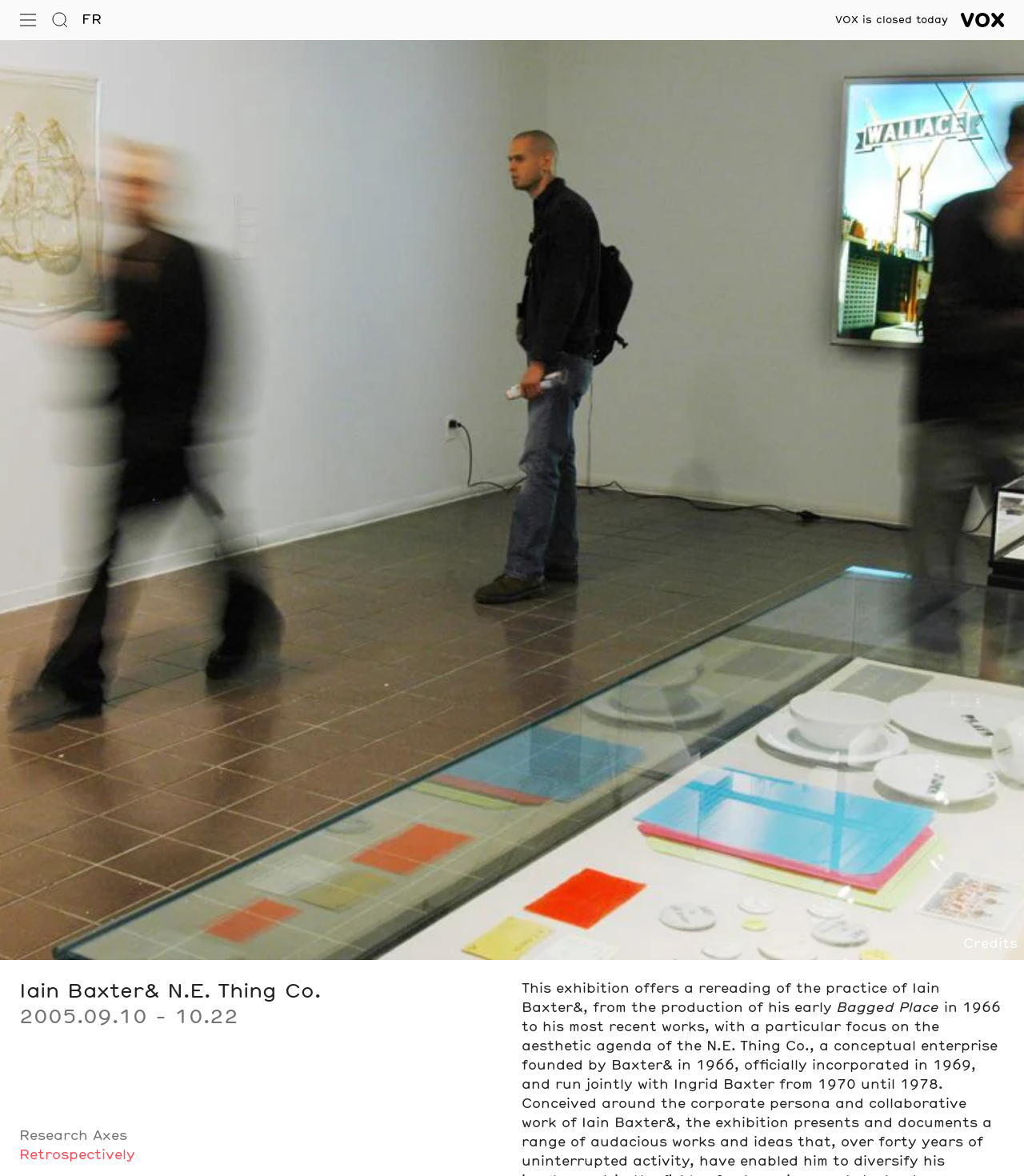Respond to the question below with a single word or phrase:
What is the name of the exhibition?

Iain Baxter&